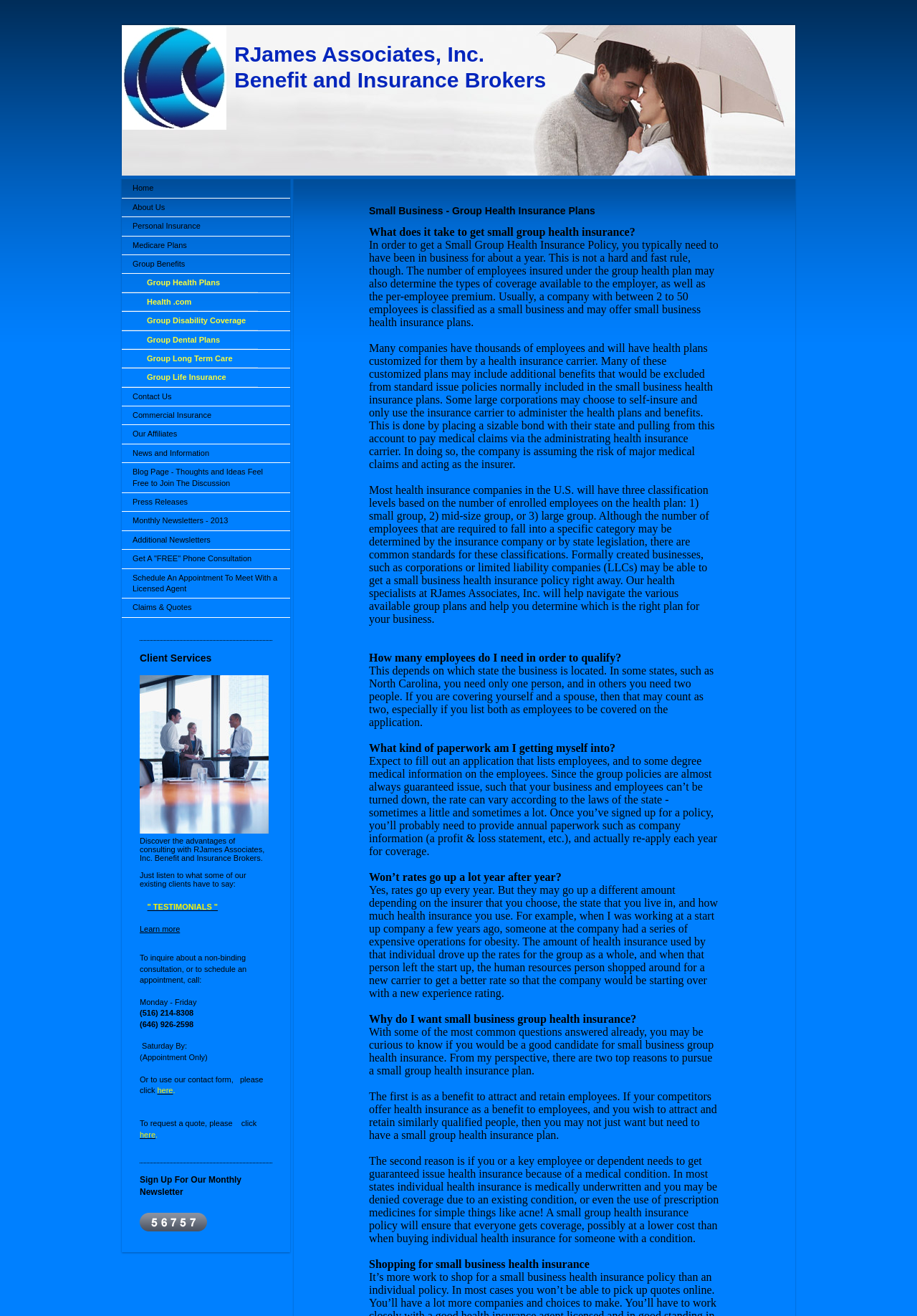How many employees are required to qualify for small group health insurance?
Use the screenshot to answer the question with a single word or phrase.

Varies by state